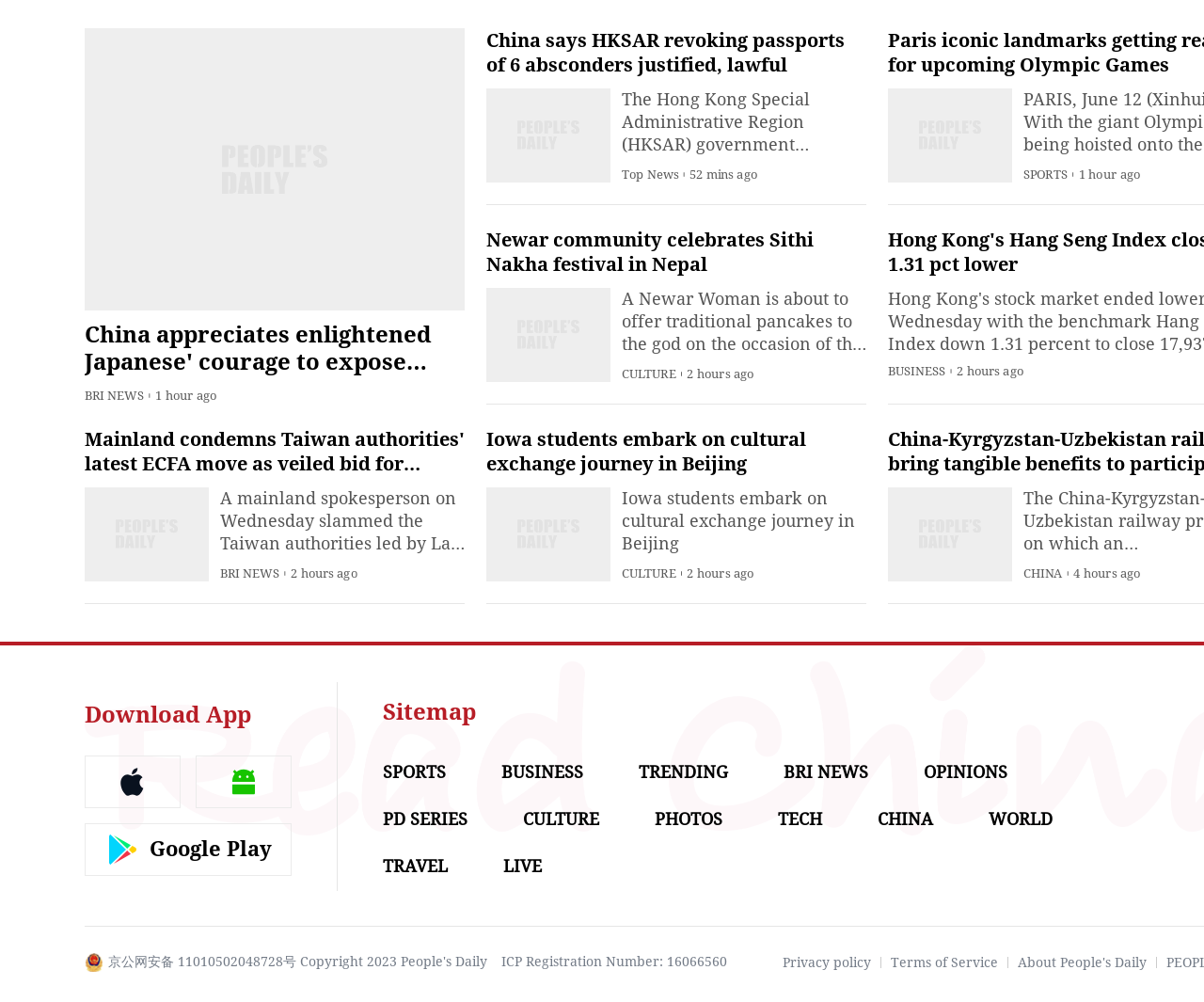Please provide a short answer using a single word or phrase for the question:
How many hours ago was the 'Newar community celebrates Sithi Nakha festival in Nepal' news posted?

2 hours